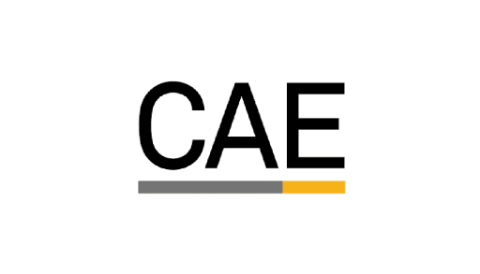Describe all the important aspects and details of the image.

The image features the logo of the Council for Aid to Education (CAE), which represents its commitment to enhancing the educational landscape through innovative assessments. The logo prominently displays the letters "CAE," with a sleek, modern design that incorporates a horizontal gray bar and a yellow segment, symbolizing progress and distinctive achievements. The CAE's mission focuses on providing performance-based assessments that measure critical skills essential for success in college and career, fostering a deeper understanding and validation of student capabilities in areas like critical thinking and problem-solving. This visual identity reflects CAE's dedication to educational excellence and its collaborative efforts in developing the global credentialing program in partnership with Edalex, a leader in edtech solutions.